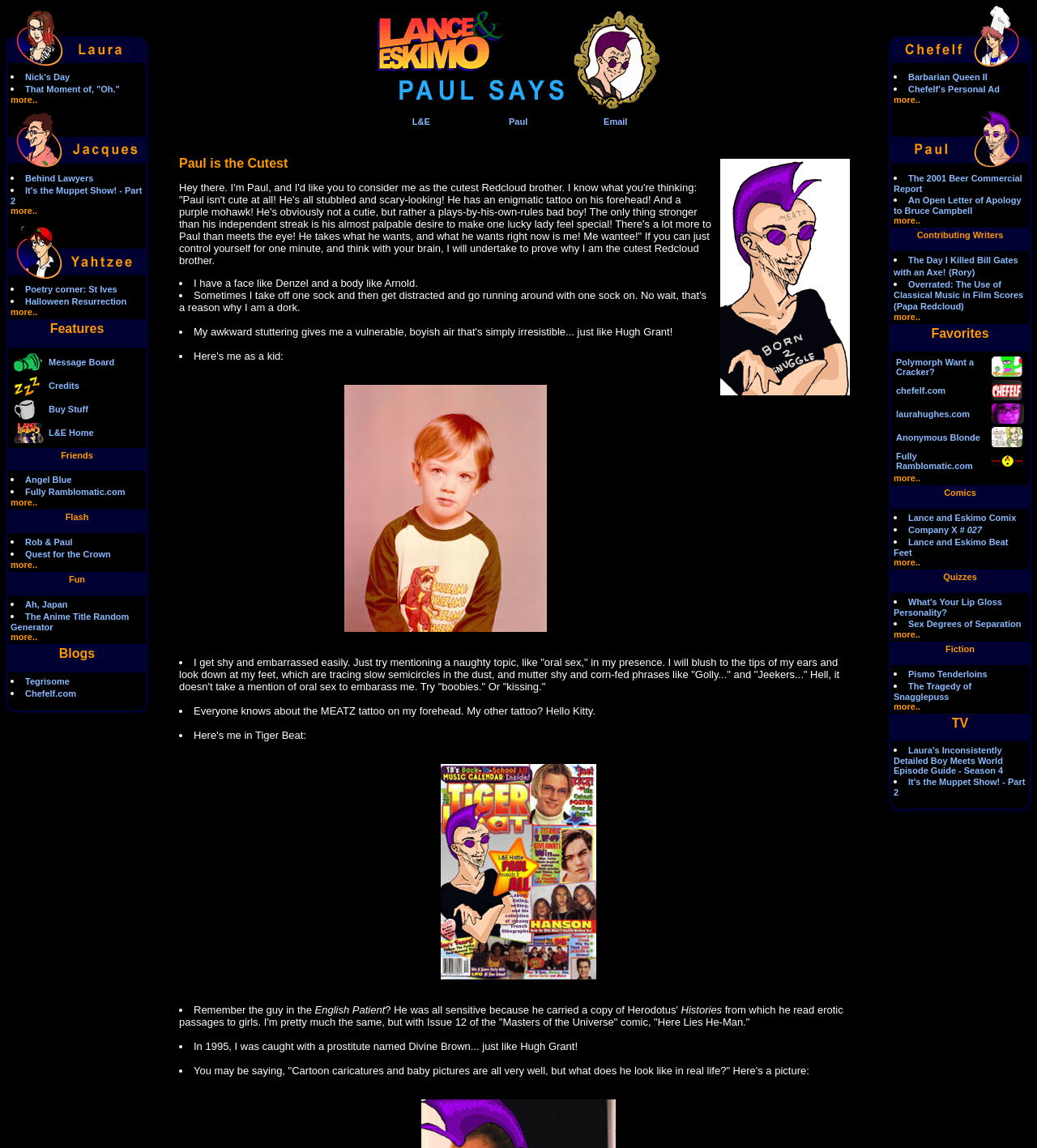For the following element description, predict the bounding box coordinates in the format (top-left x, top-left y, bottom-right x, bottom-right y). All values should be floating point numbers between 0 and 1. Description: Polymorph Want a Cracker?

[0.864, 0.311, 0.939, 0.328]